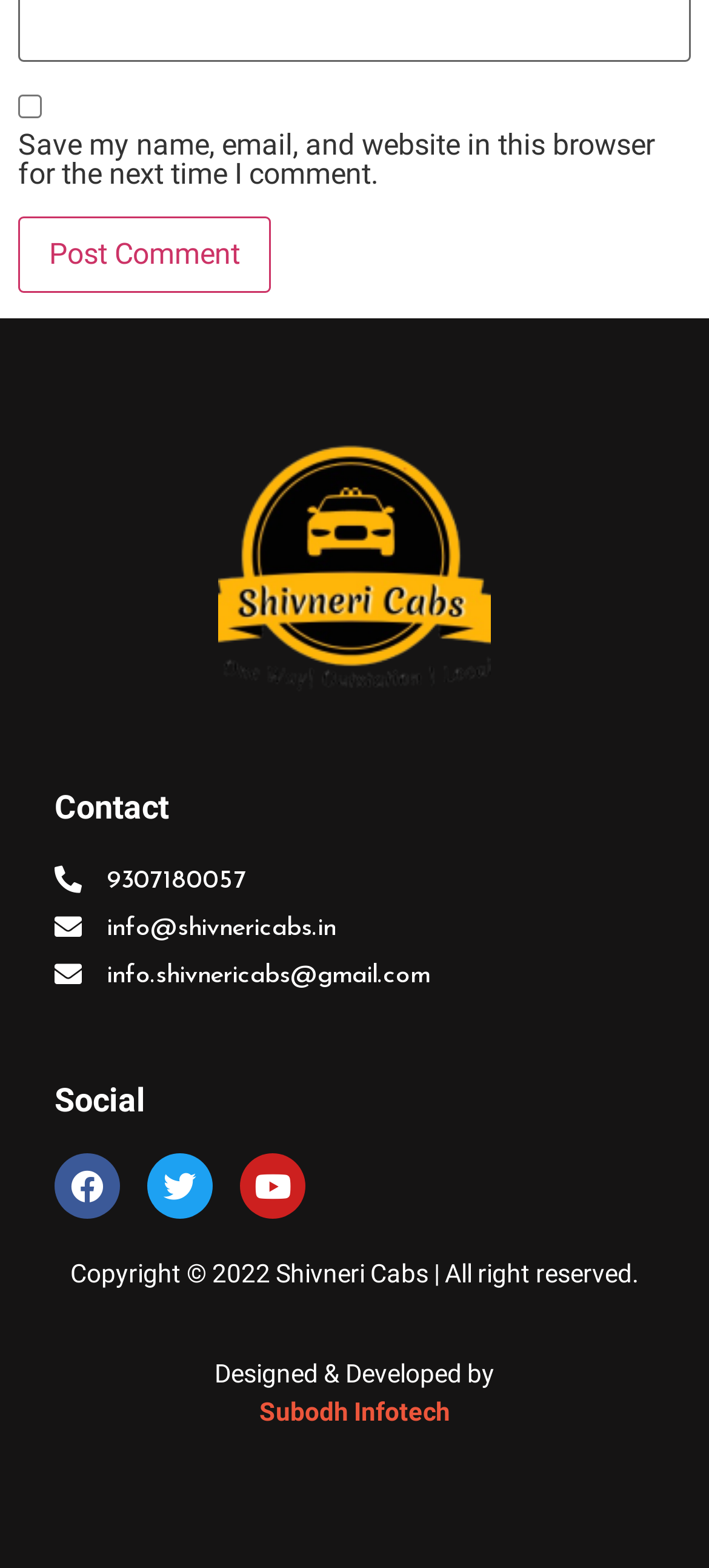Highlight the bounding box coordinates of the element that should be clicked to carry out the following instruction: "Check the checkbox to save your name and email". The coordinates must be given as four float numbers ranging from 0 to 1, i.e., [left, top, right, bottom].

[0.026, 0.061, 0.059, 0.076]